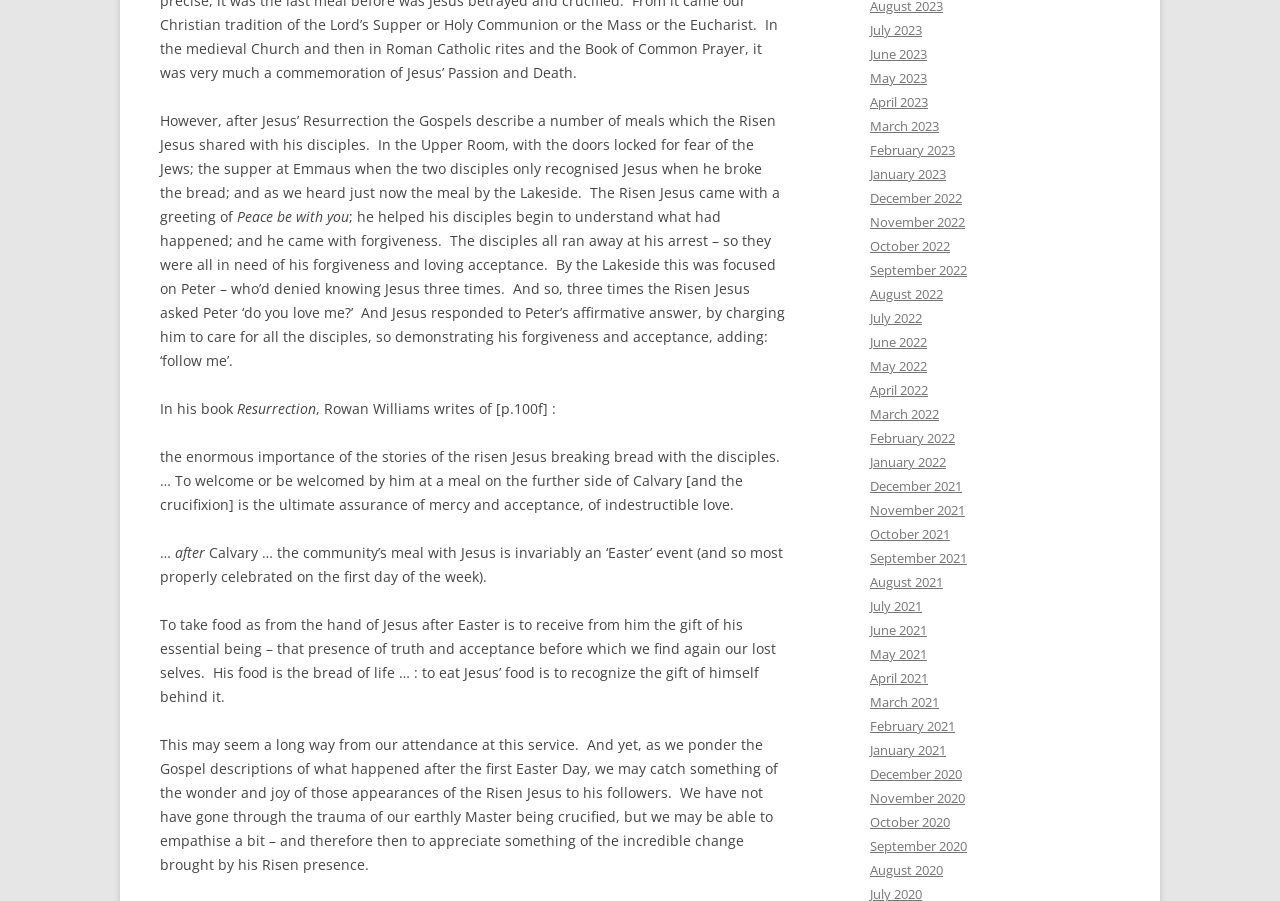What did Jesus ask Peter three times?
From the screenshot, supply a one-word or short-phrase answer.

do you love me